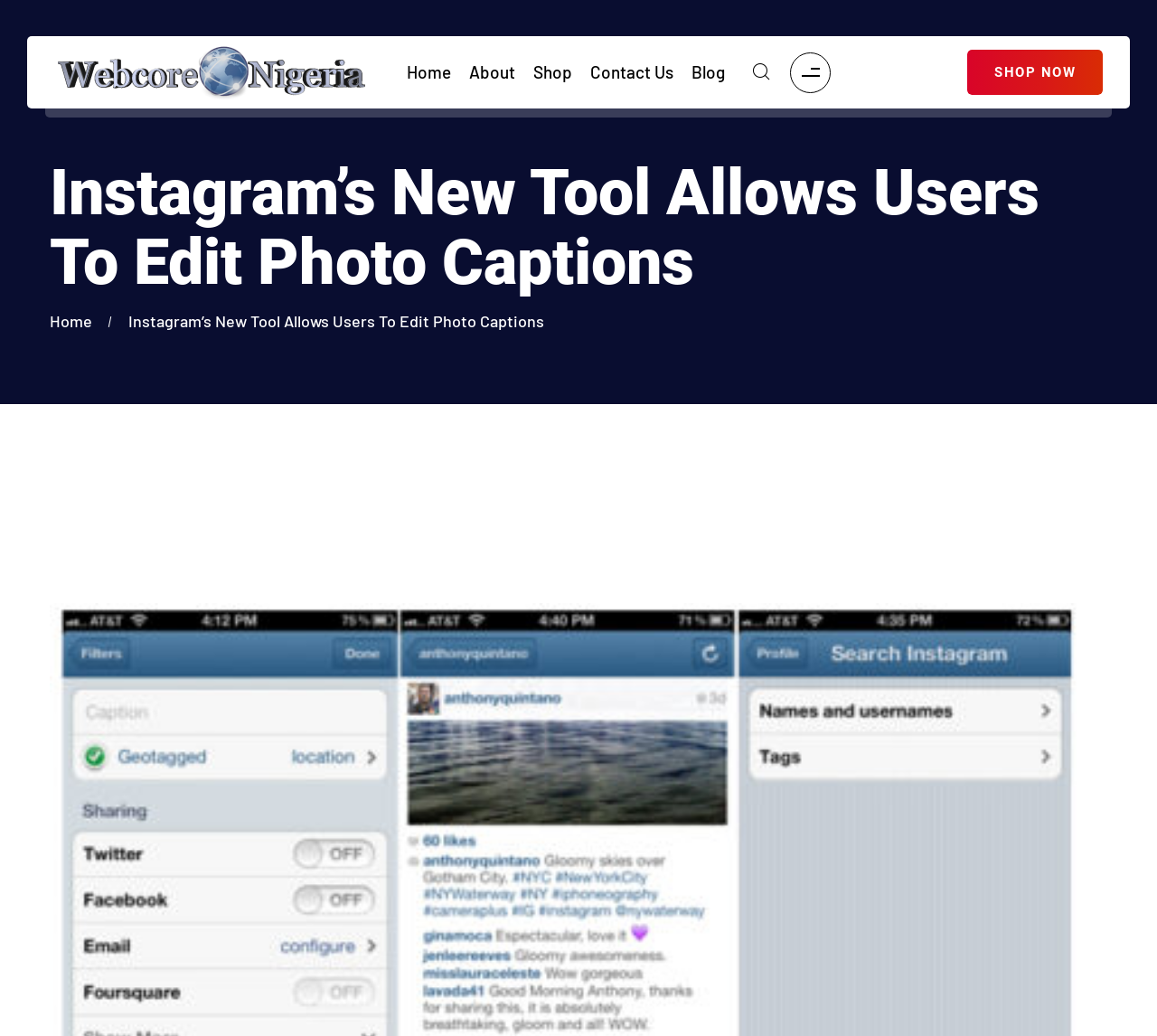Extract the bounding box coordinates of the UI element described: "Home". Provide the coordinates in the format [left, top, right, bottom] with values ranging from 0 to 1.

[0.043, 0.848, 0.077, 0.873]